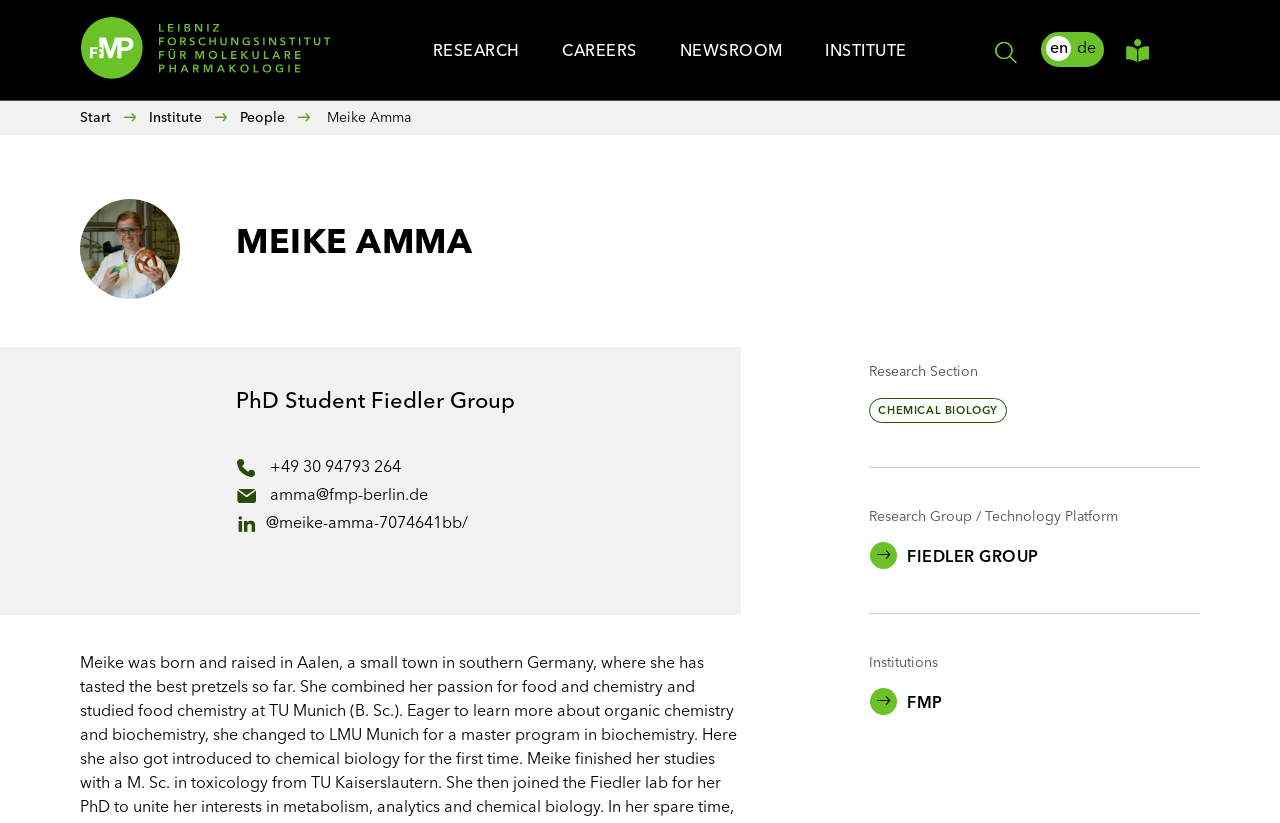Locate the bounding box coordinates of the area you need to click to fulfill this instruction: 'Go to the Home page'. The coordinates must be in the form of four float numbers ranging from 0 to 1: [left, top, right, bottom].

None